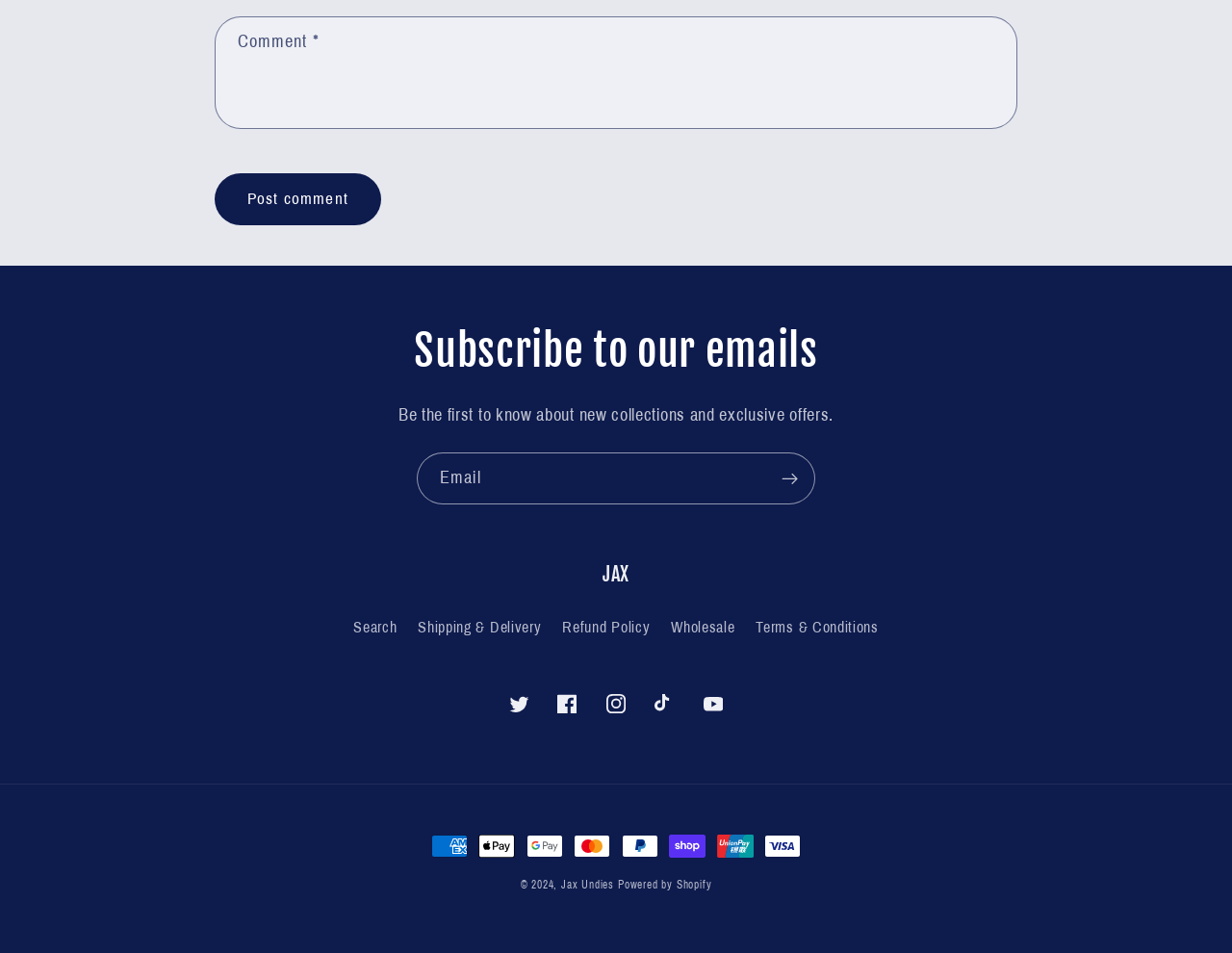Given the description "GREG WILSON REEDS", provide the bounding box coordinates of the corresponding UI element.

None